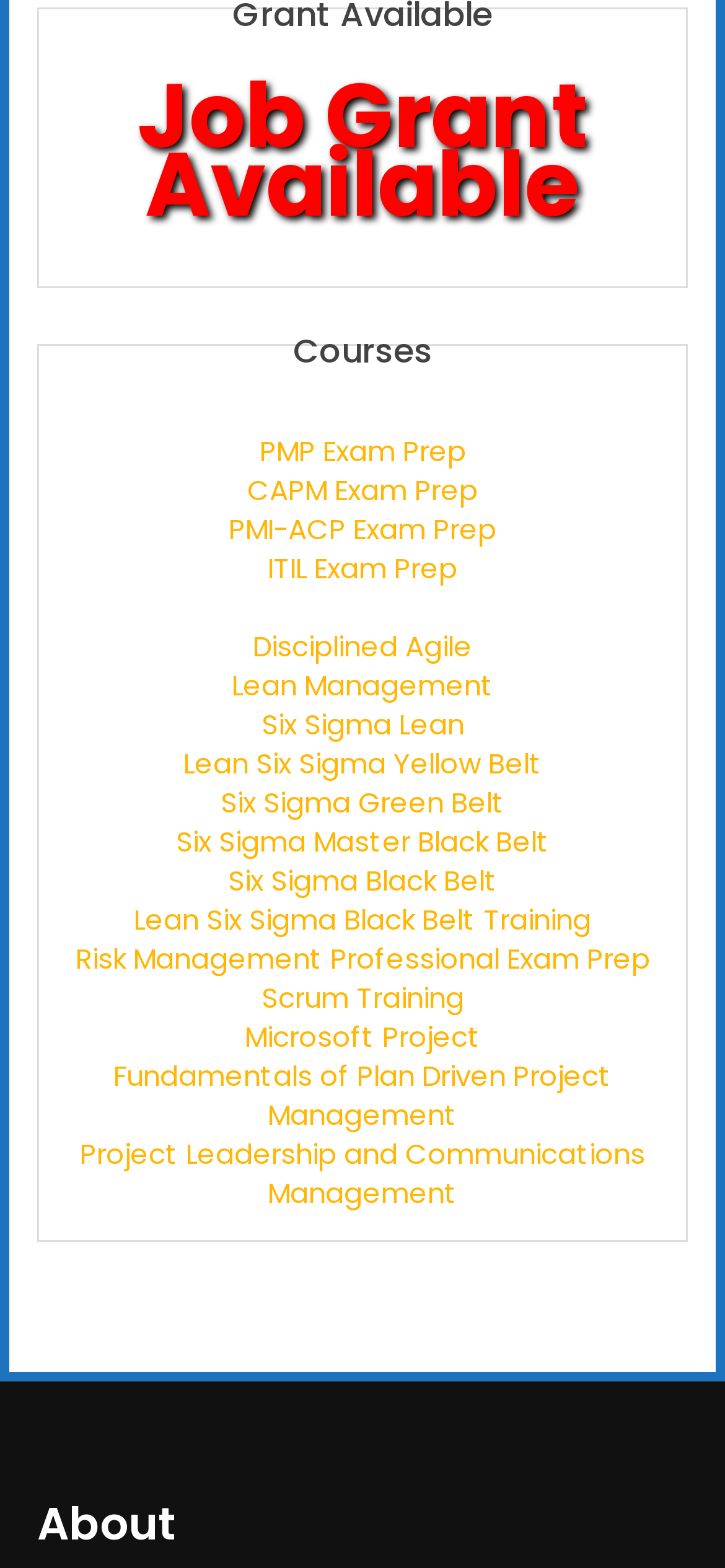Using the details in the image, give a detailed response to the question below:
What is the topic of the 'About' section?

The 'About' section is located at the bottom of the webpage, and its purpose is to provide information about the website, its mission, and its goals.